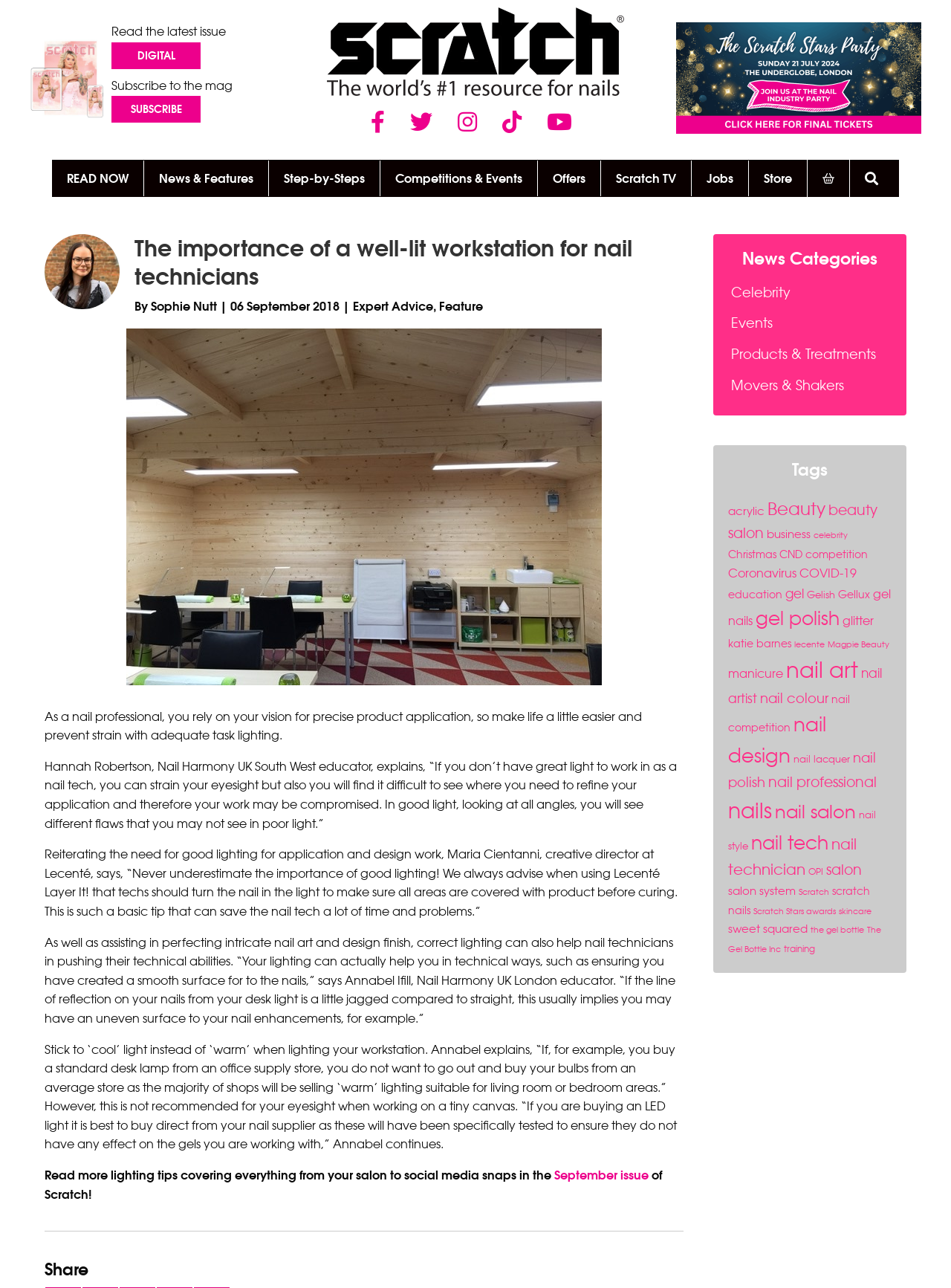Can you specify the bounding box coordinates of the area that needs to be clicked to fulfill the following instruction: "Search"?

[0.894, 0.125, 0.945, 0.152]